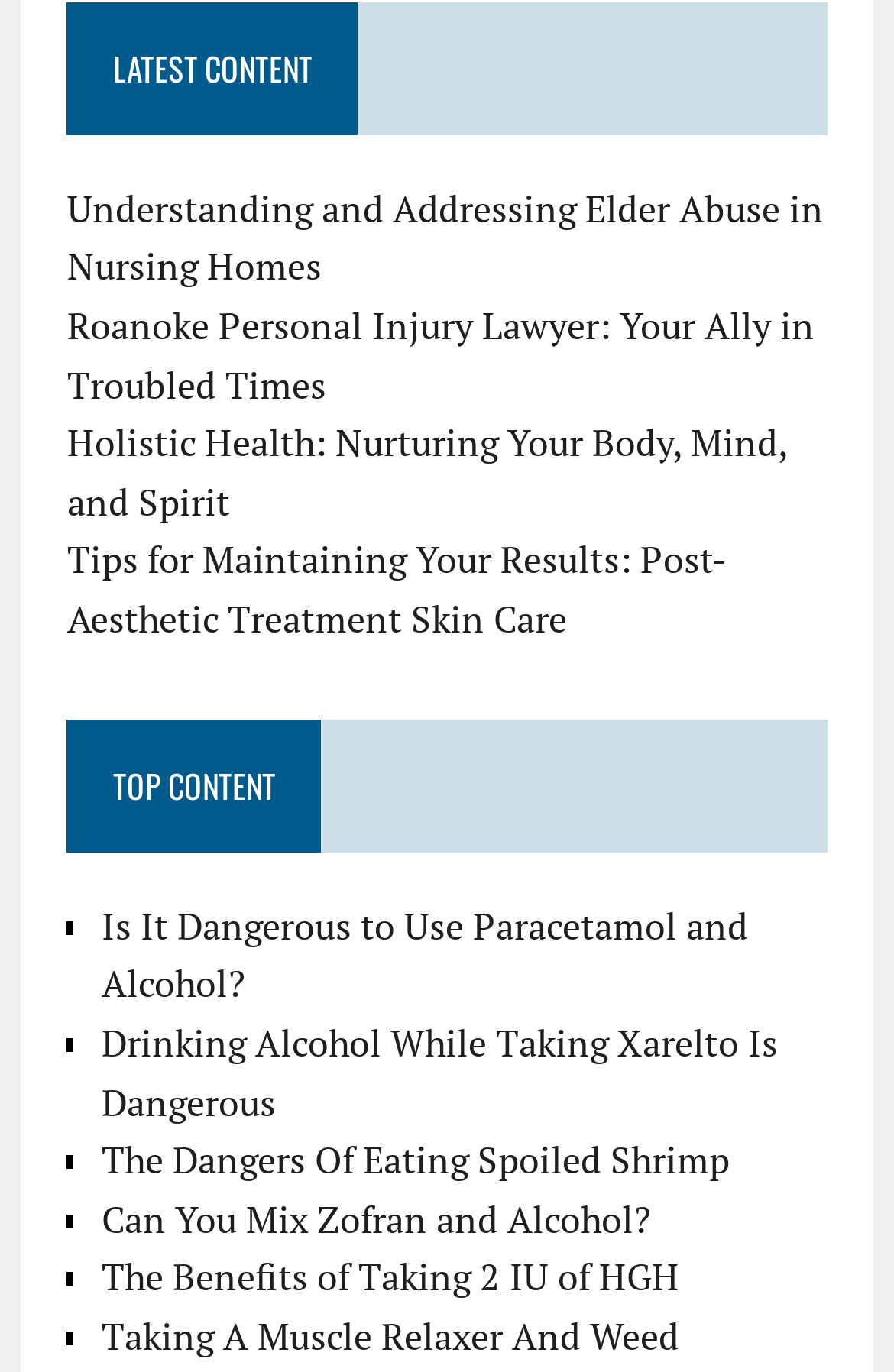Please answer the following question using a single word or phrase: 
What is the title of the first section?

LATEST CONTENT